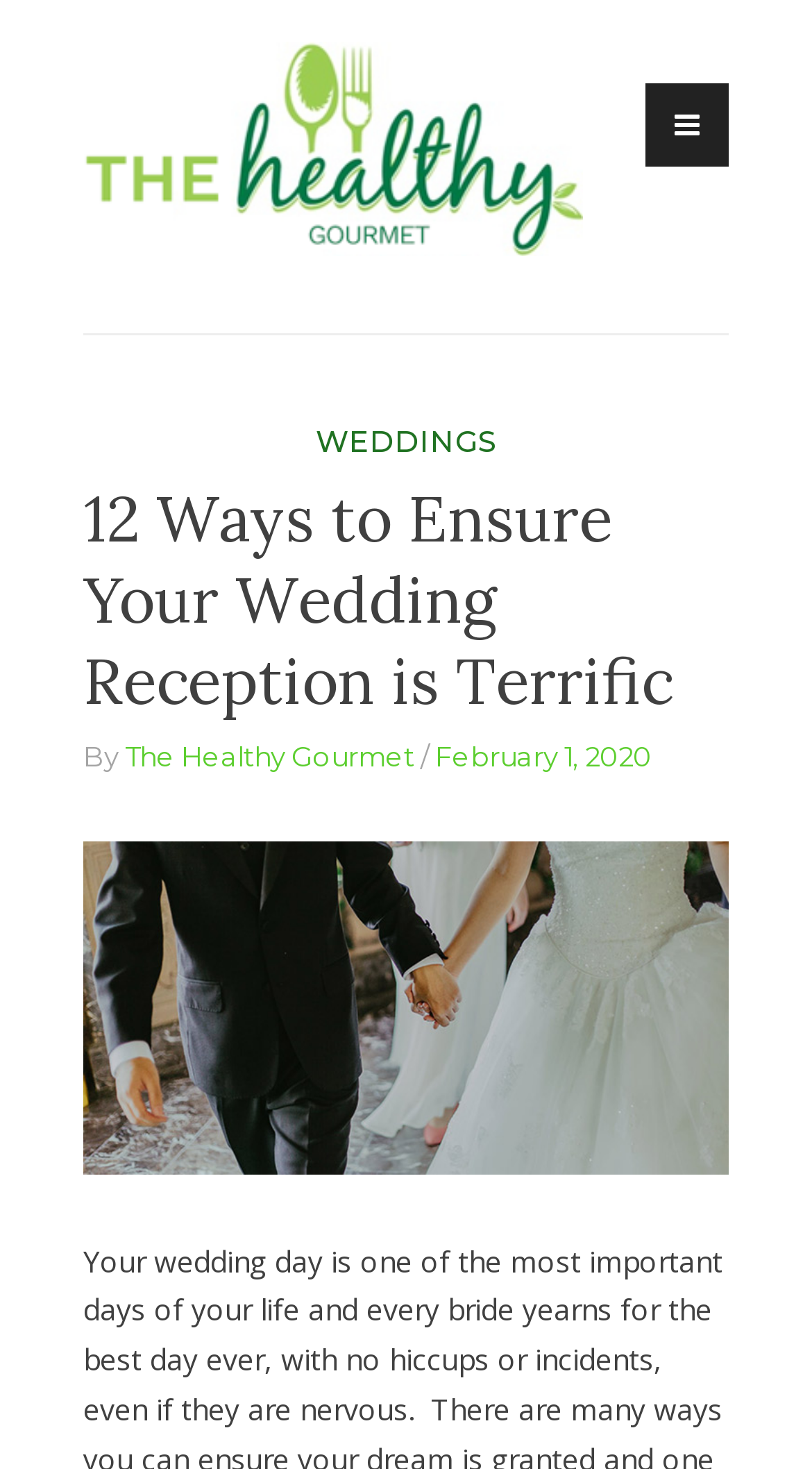What is the topic of the article?
Please provide a detailed and thorough answer to the question.

I determined the topic of the article by looking at the heading element with the text '12 Ways to Ensure Your Wedding Reception is Terrific', which suggests that the article is about wedding receptions.